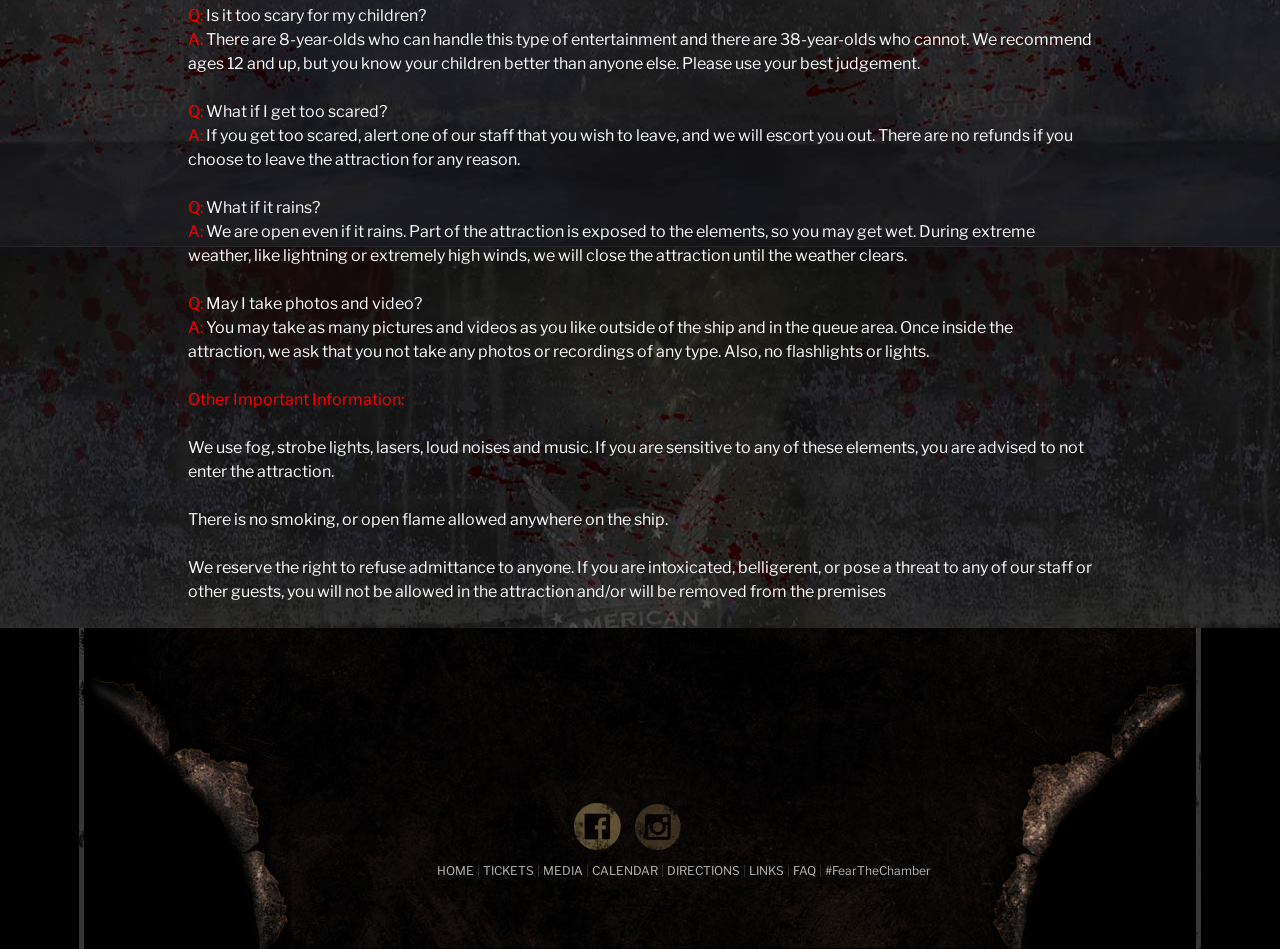What happens if you get too scared during the attraction?
Please use the visual content to give a single word or phrase answer.

You can leave